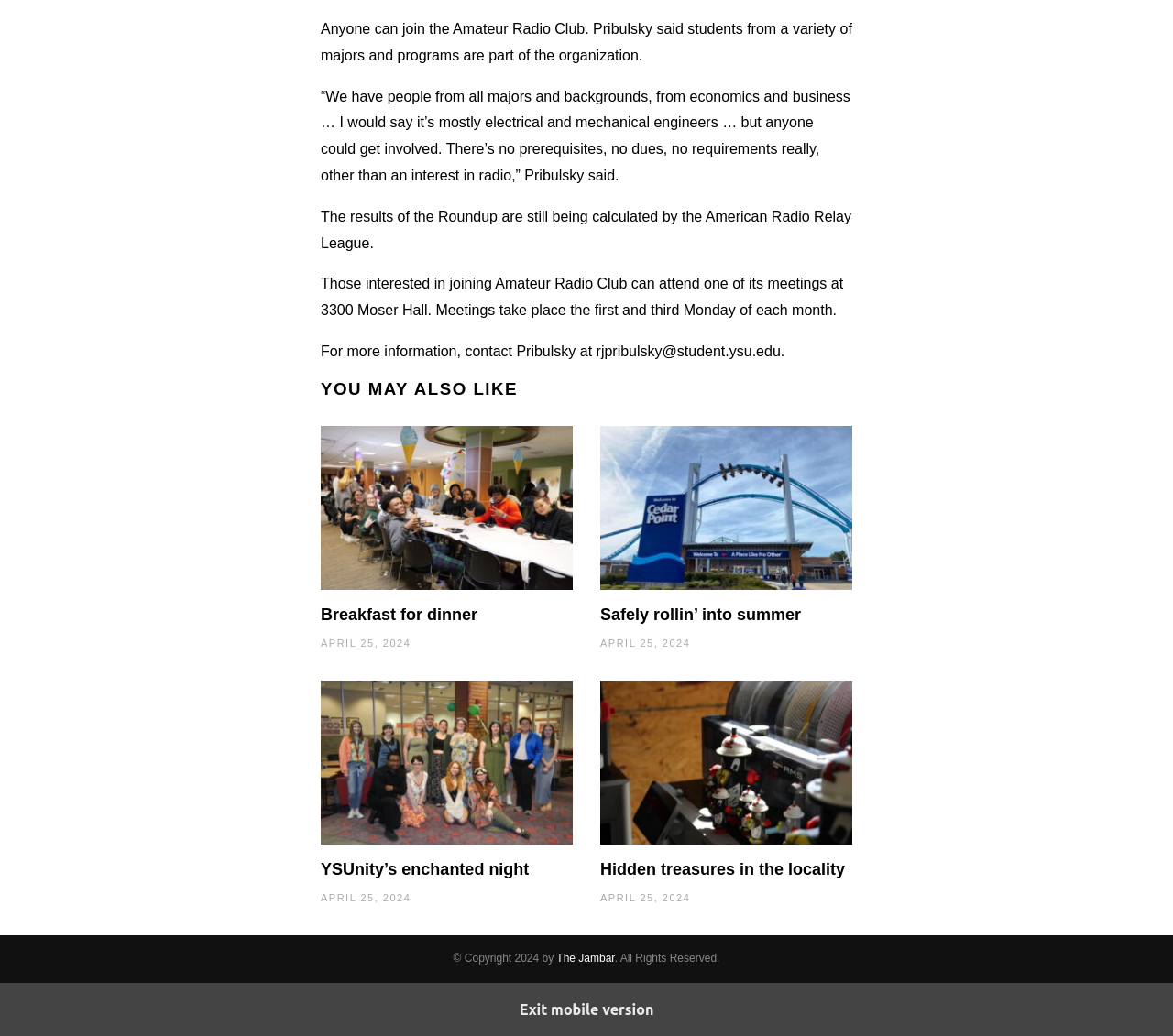What is the location of the Amateur Radio Club meetings?
With the help of the image, please provide a detailed response to the question.

I found the location of the meetings in the StaticText element with the text 'Those interested in joining Amateur Radio Club can attend one of its meetings at 3300 Moser Hall.'